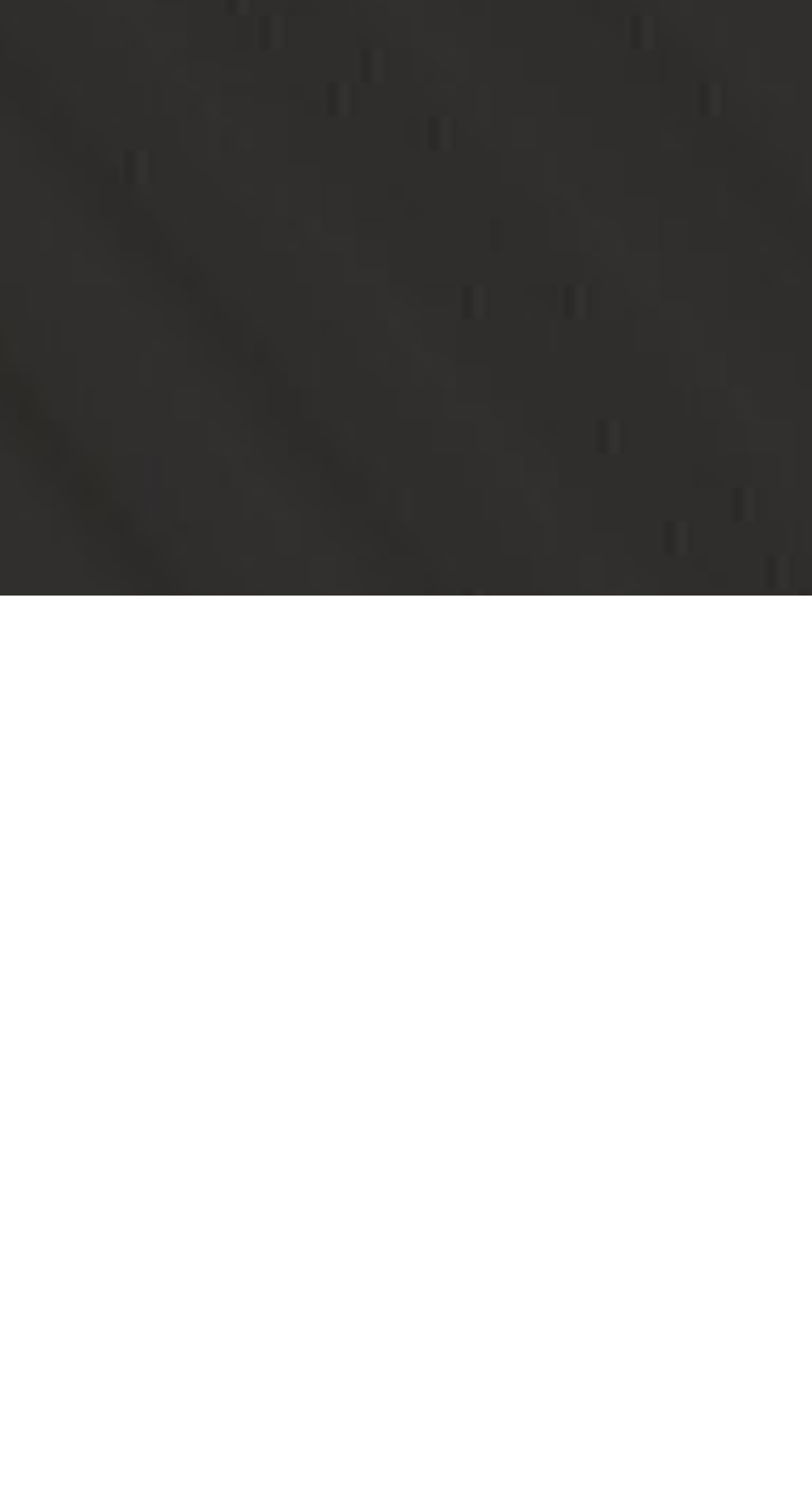Highlight the bounding box of the UI element that corresponds to this description: "alt="iThenticate"".

None